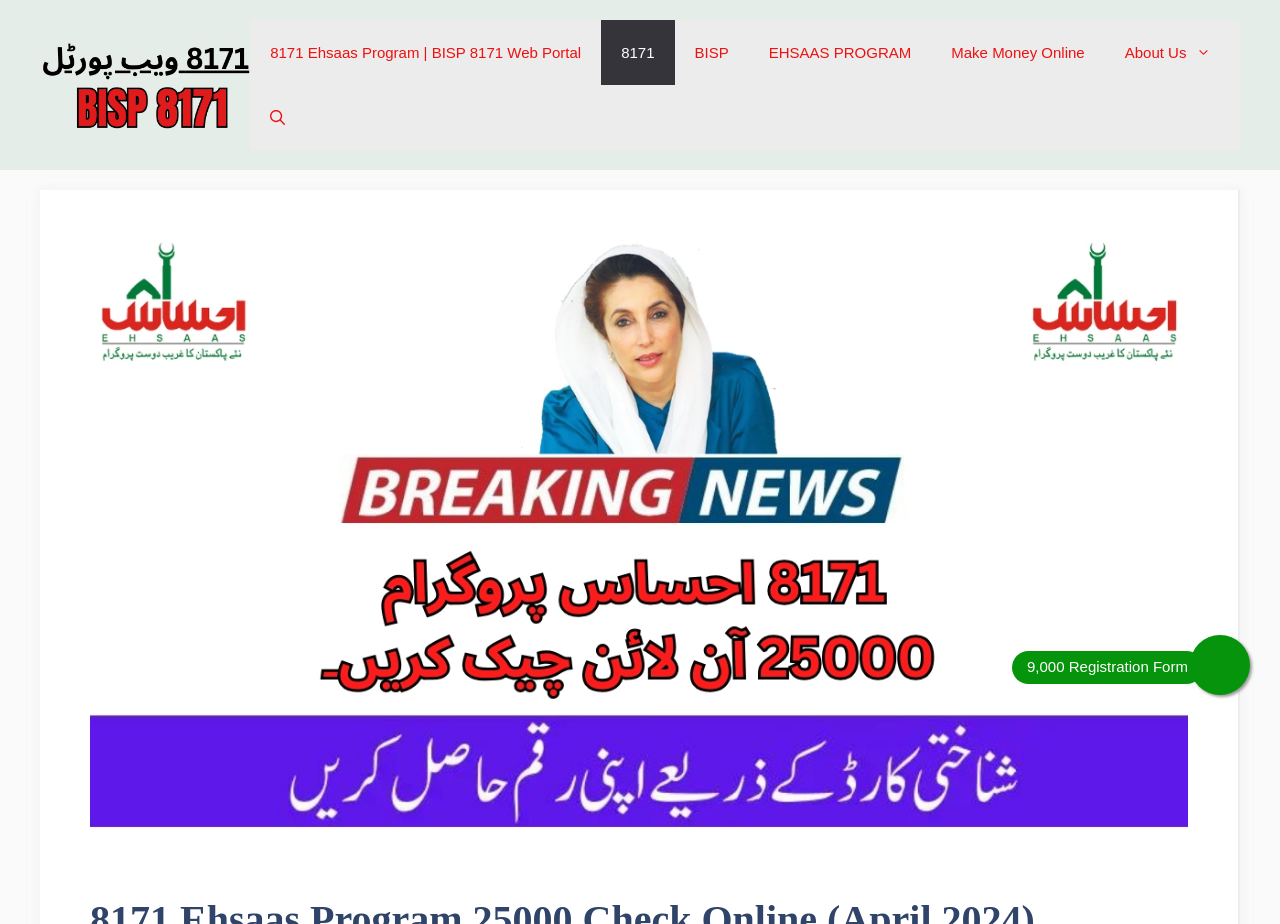Please locate the bounding box coordinates of the element that should be clicked to achieve the given instruction: "click 8171 Ehsaas Program link".

[0.031, 0.079, 0.195, 0.102]